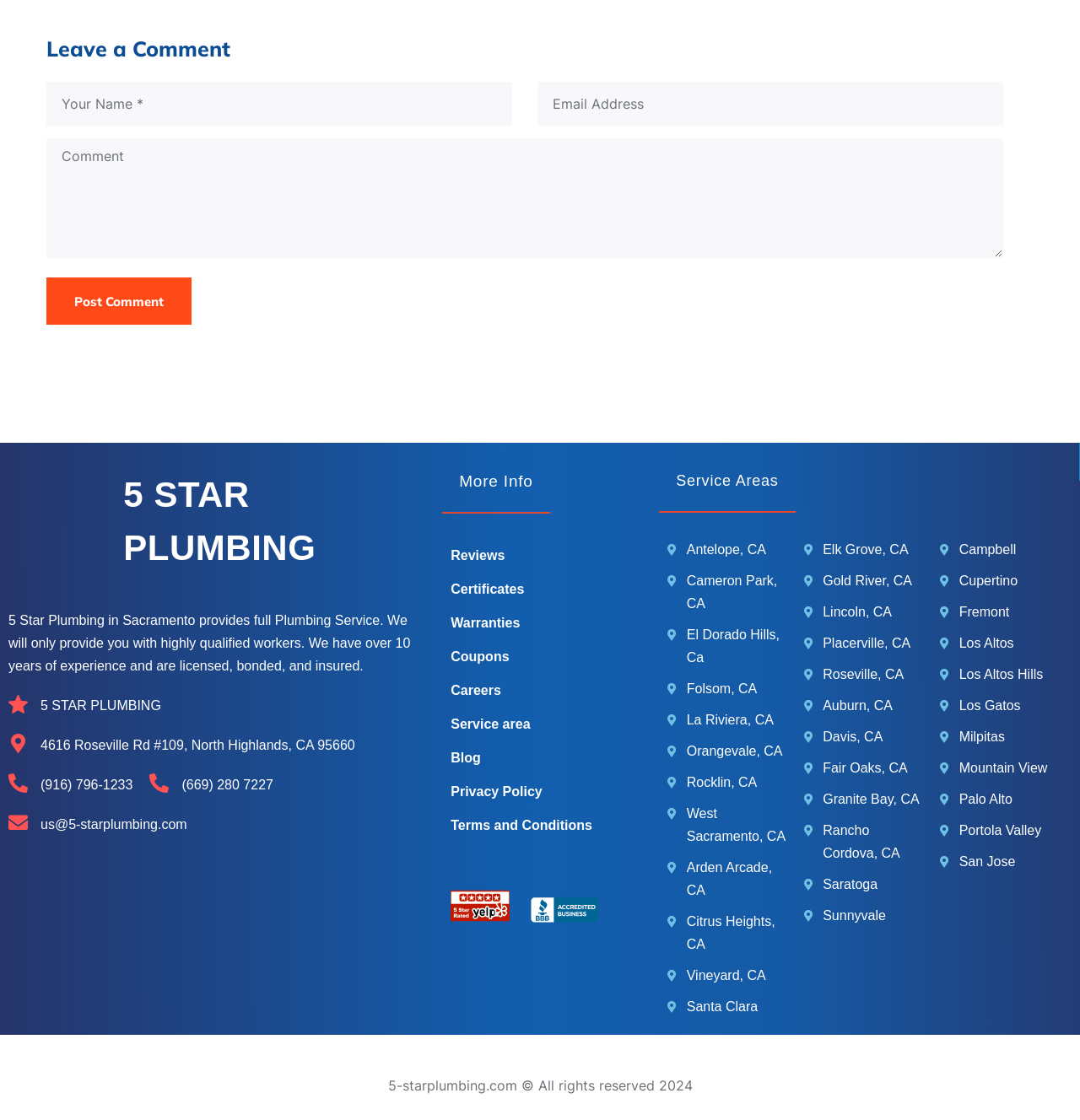What is the website's copyright year?
Please provide an in-depth and detailed response to the question.

The copyright year can be found at the very bottom of the webpage, where it is written in a smaller font size, indicating the year in which the website's content was copyrighted.